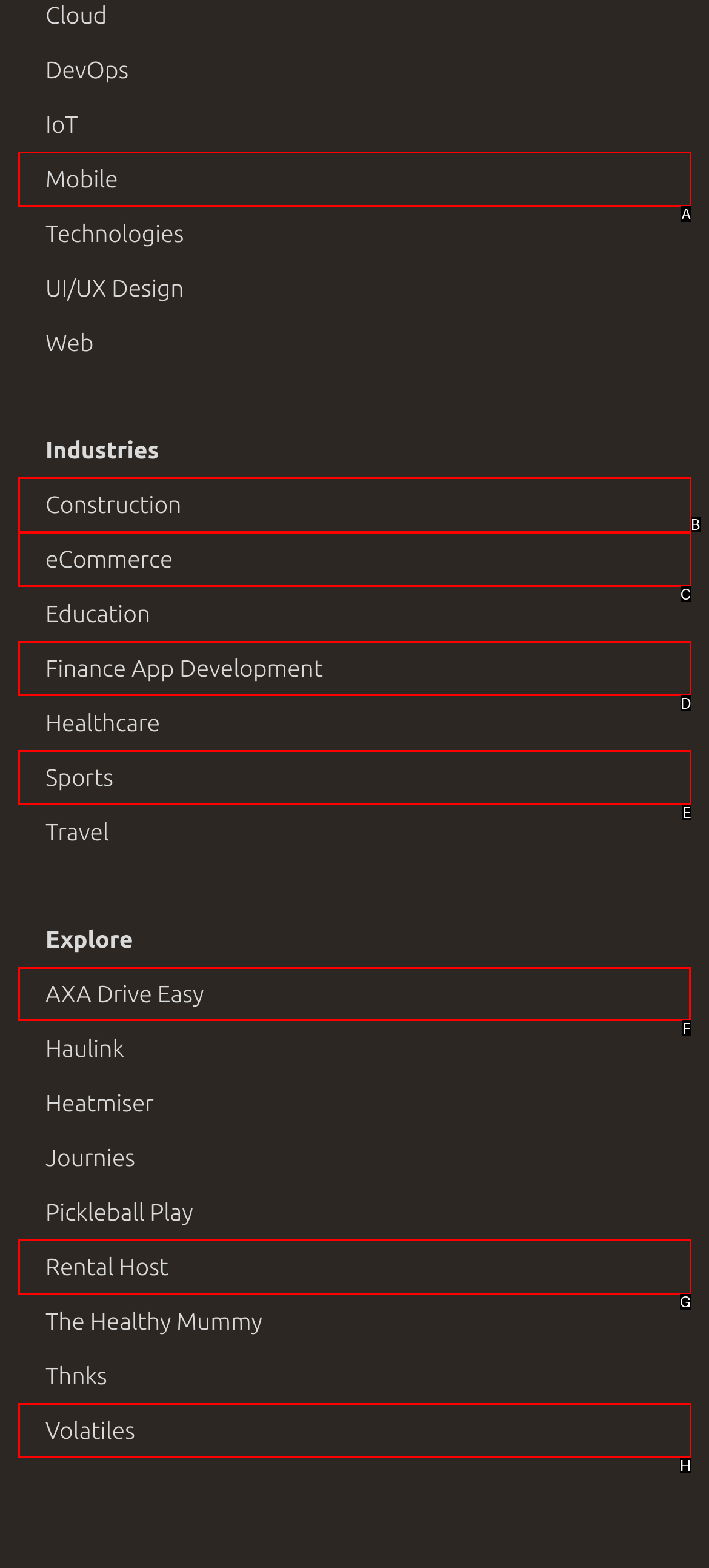Decide which UI element to click to accomplish the task: Play the audio
Respond with the corresponding option letter.

None